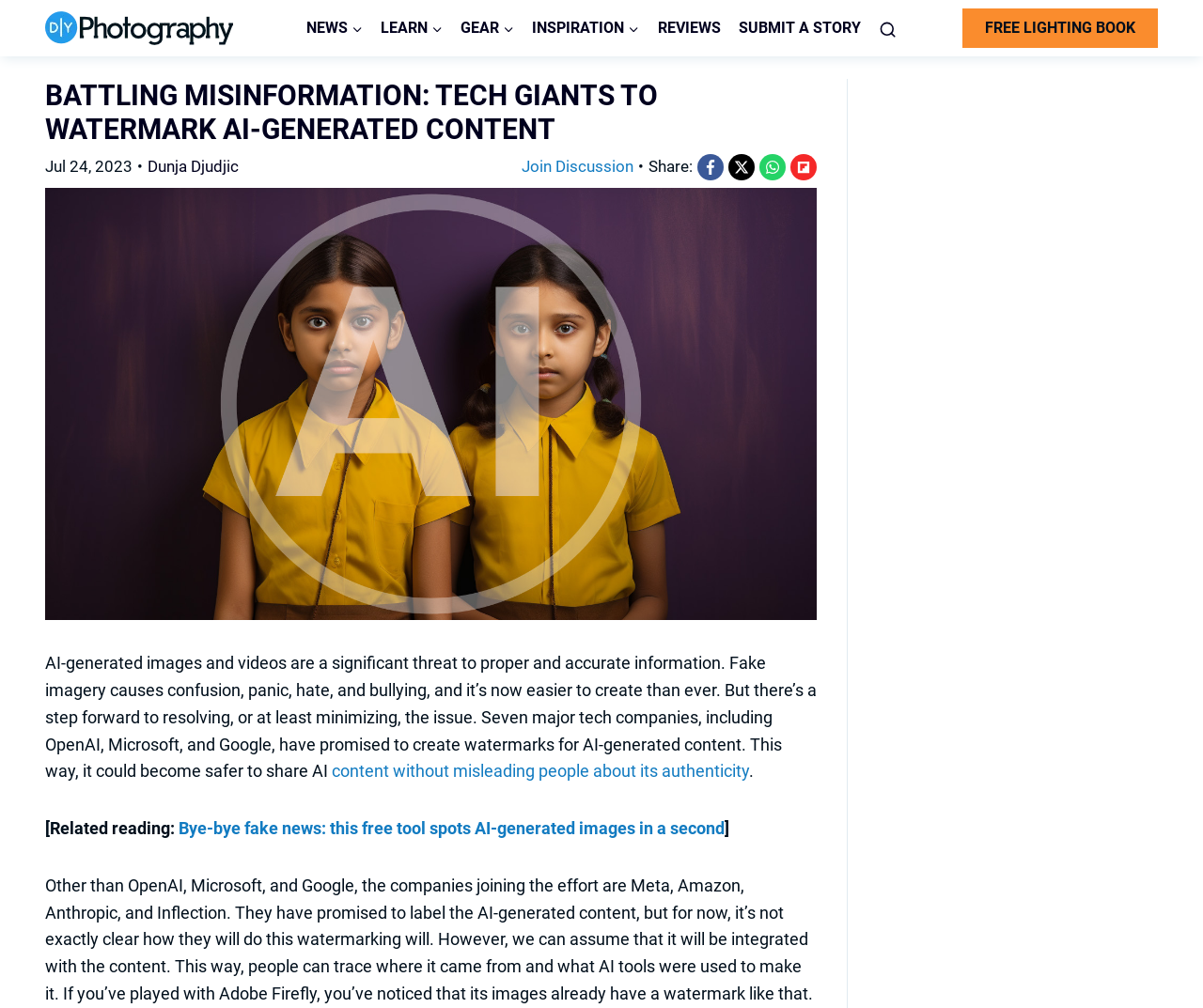Please locate the clickable area by providing the bounding box coordinates to follow this instruction: "Search for articles".

[0.723, 0.0, 0.753, 0.056]